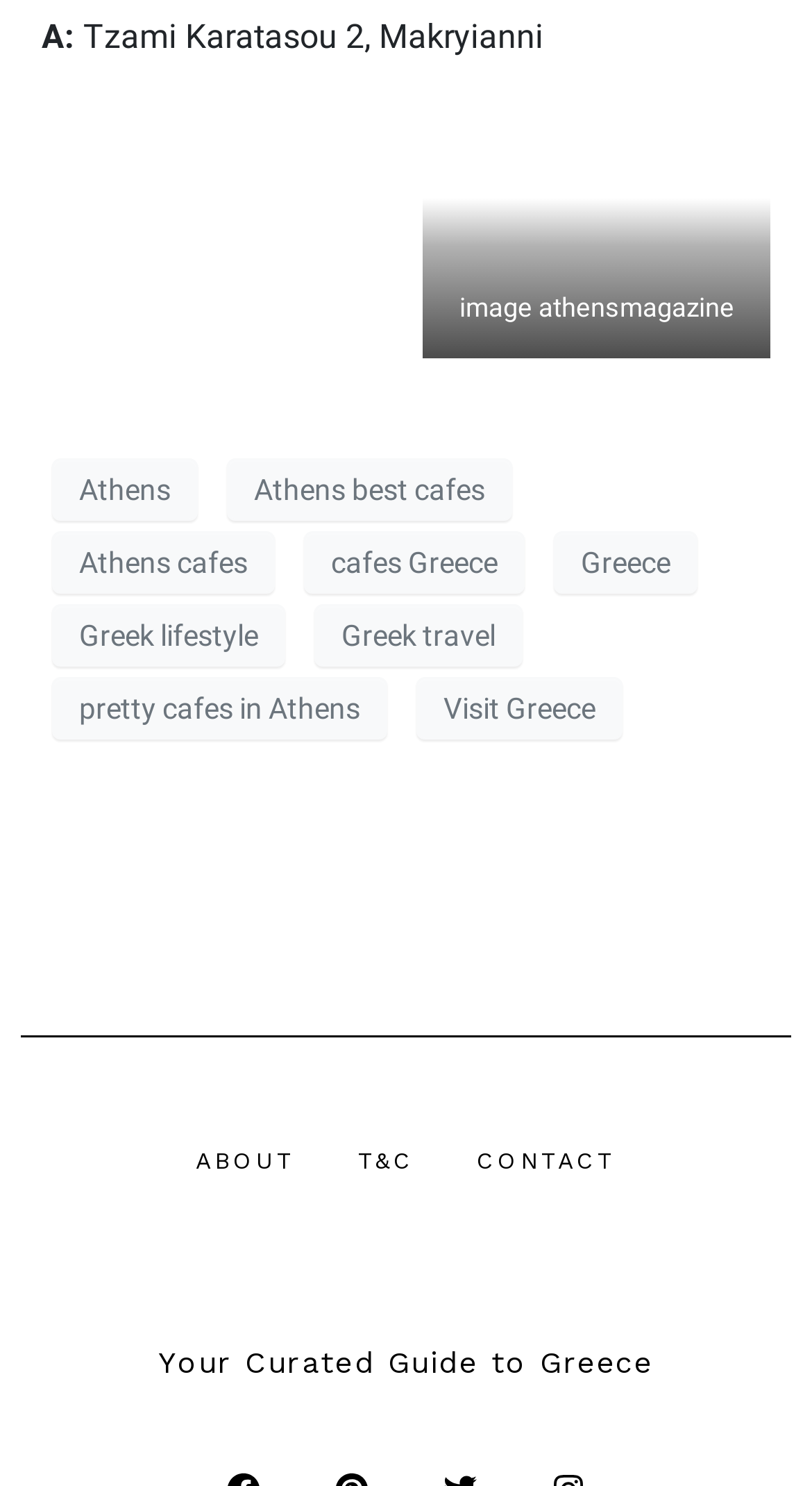Could you locate the bounding box coordinates for the section that should be clicked to accomplish this task: "Learn more about 'Athens best cafes'".

[0.279, 0.308, 0.631, 0.351]